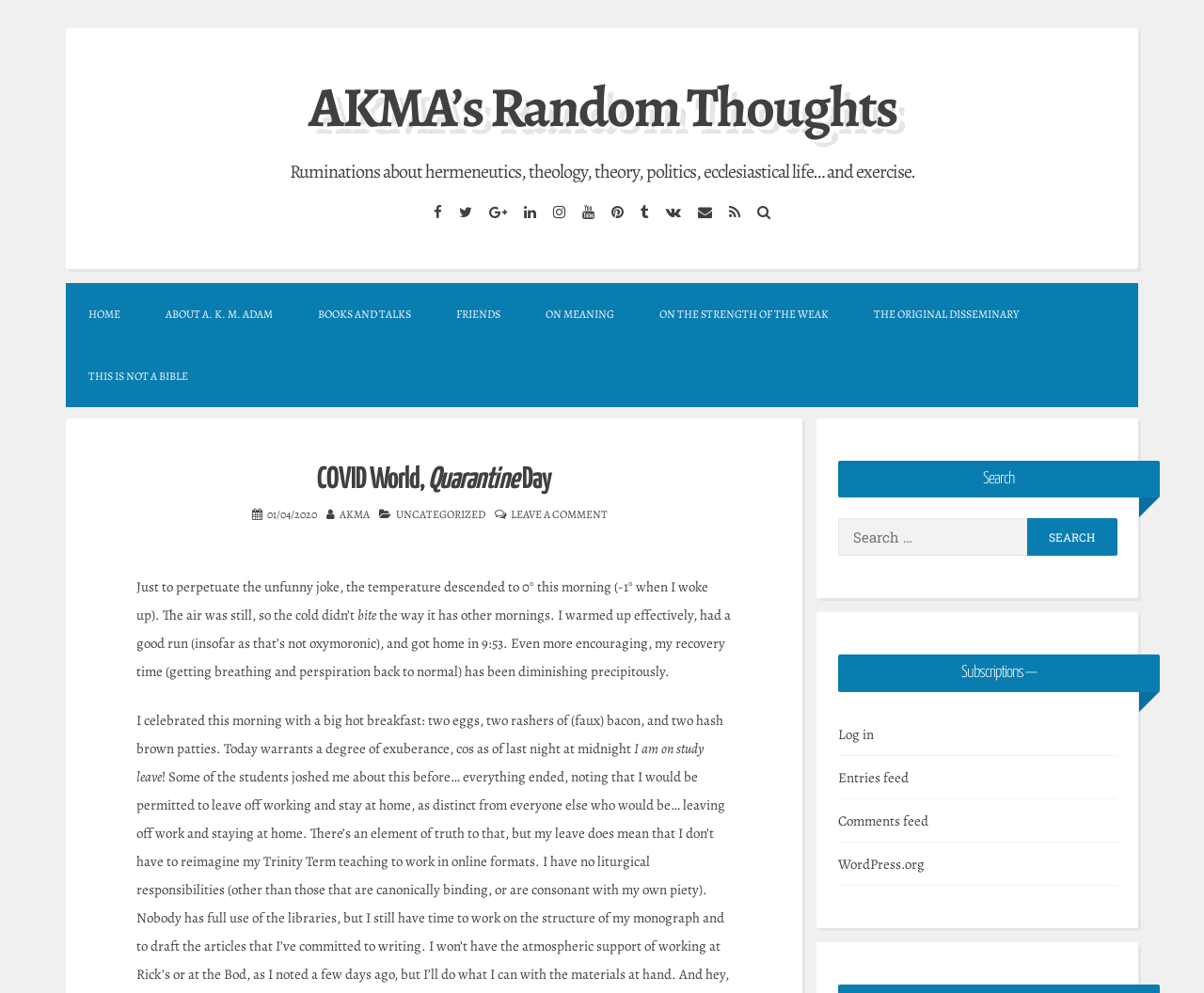Using the provided description This Is Not A Bible, find the bounding box coordinates for the UI element. Provide the coordinates in (top-left x, top-left y, bottom-right x, bottom-right y) format, ensuring all values are between 0 and 1.

[0.055, 0.347, 0.175, 0.41]